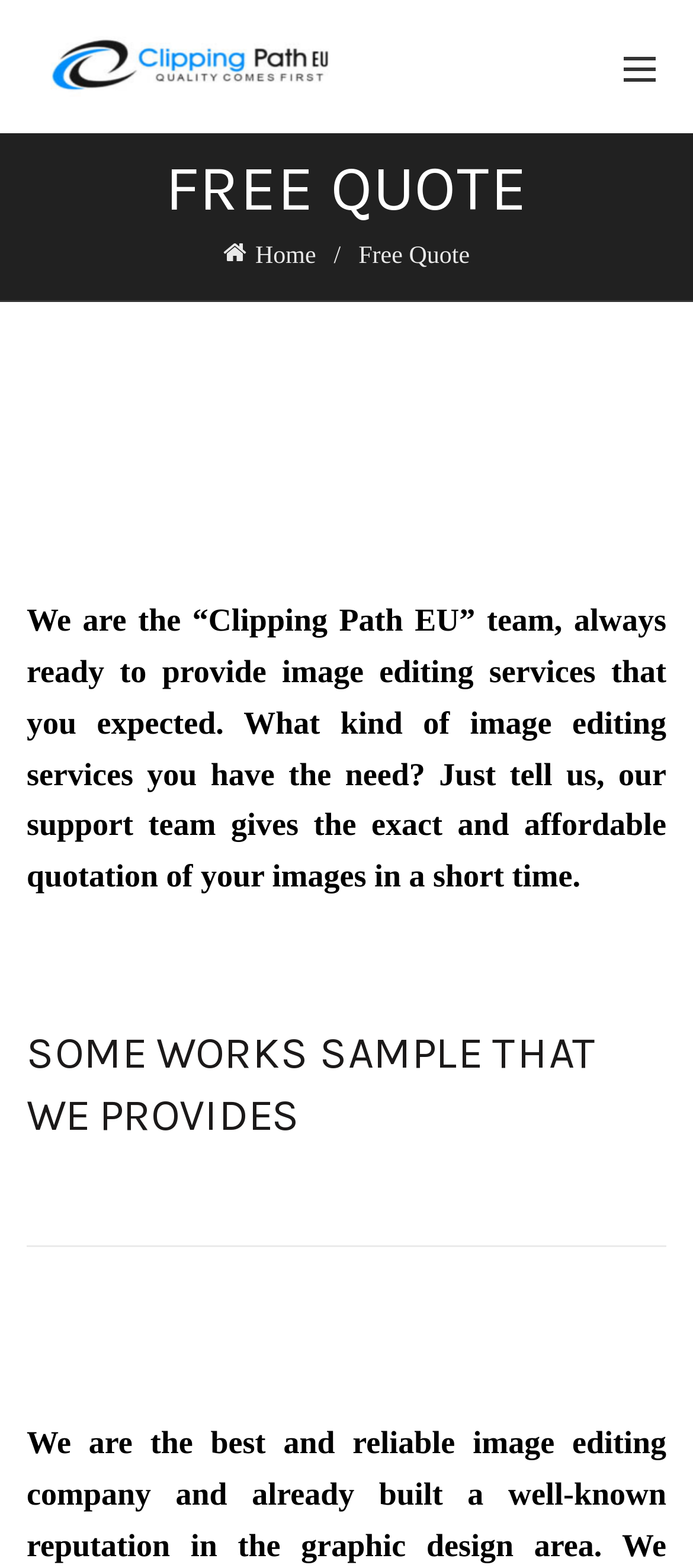What is the purpose of the 'FREE QUOTE' section?
Using the image, provide a concise answer in one word or a short phrase.

To get a quote for image editing services